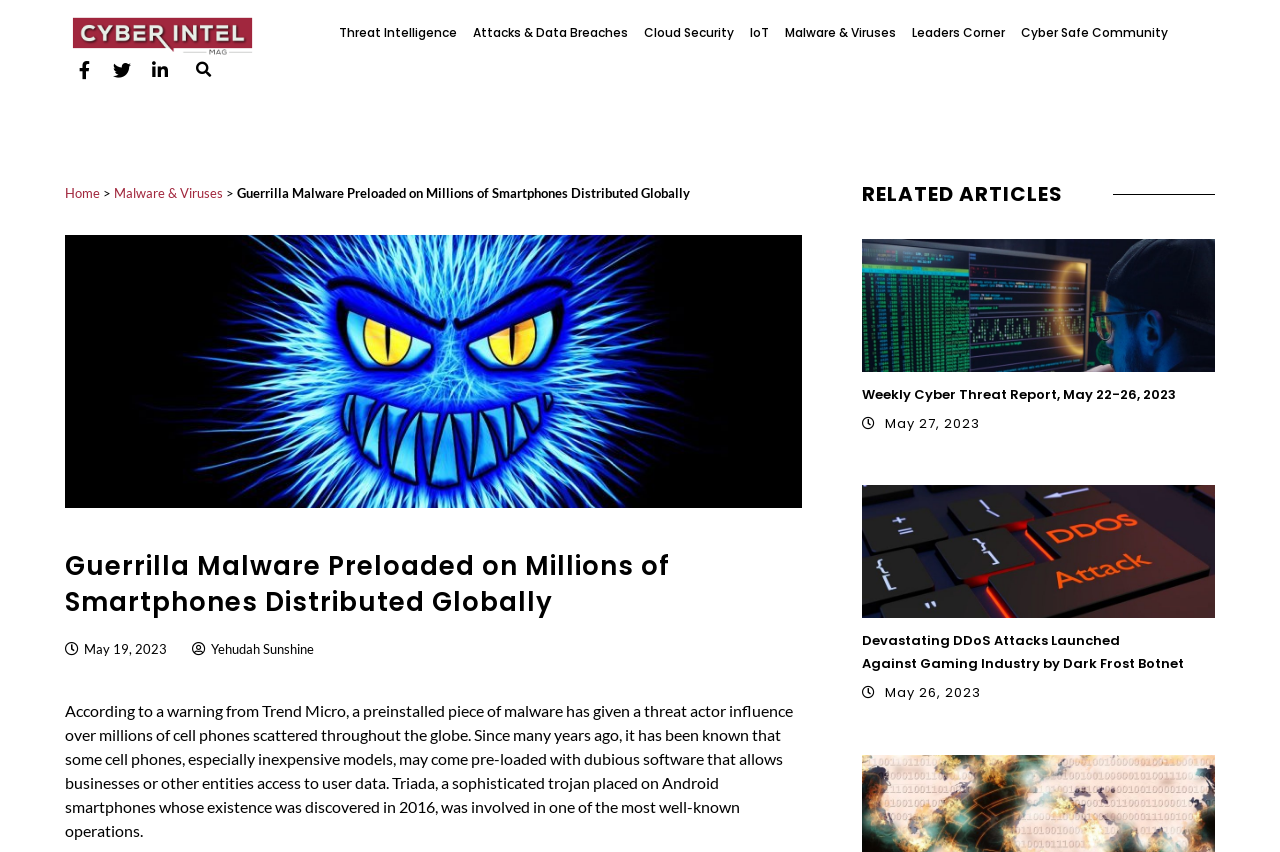Please identify the bounding box coordinates of the clickable region that I should interact with to perform the following instruction: "Check out Devastating DDoS Attacks Launched Against Gaming Industry by Dark Frost Botnet". The coordinates should be expressed as four float numbers between 0 and 1, i.e., [left, top, right, bottom].

[0.673, 0.74, 0.925, 0.79]